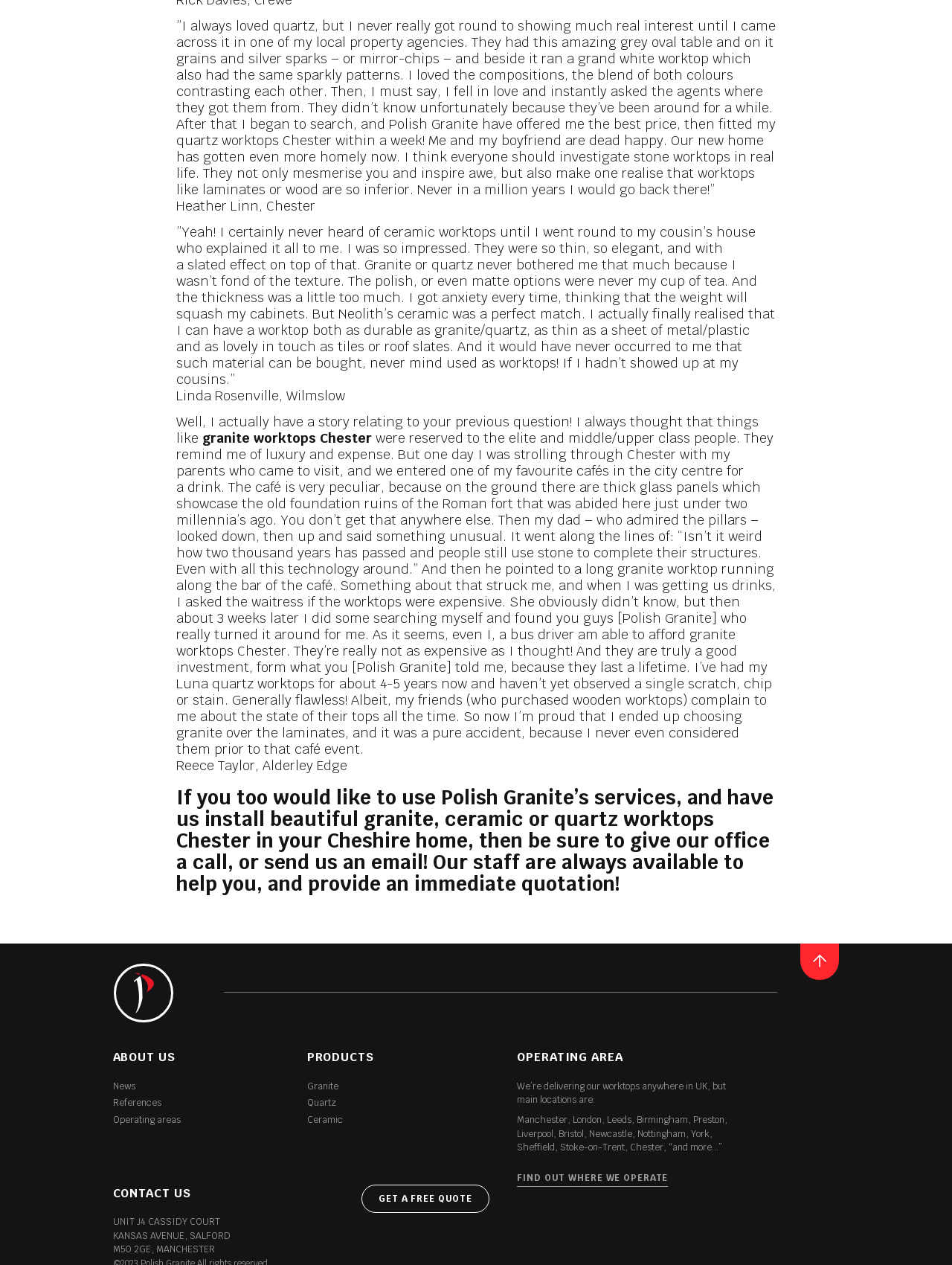Using the description "Nottingham", predict the bounding box of the relevant HTML element.

[0.67, 0.891, 0.721, 0.902]